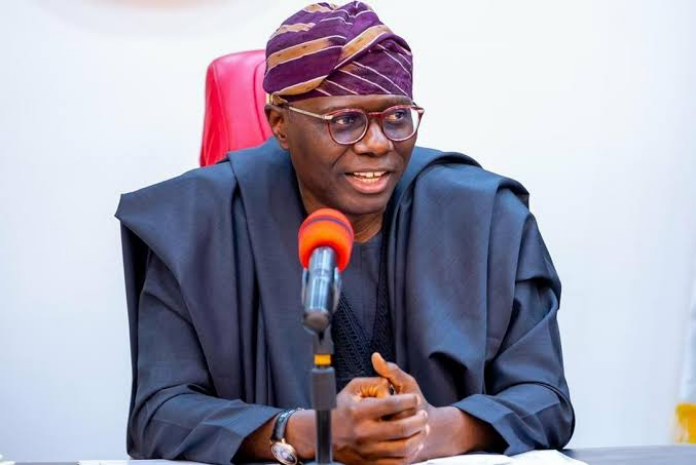Look at the image and answer the question in detail:
What is the occasion of the image?

The image appears to be taken during a formal setting, likely a press conference or official meeting, as the governor is seated behind a microphone and addressing an audience.